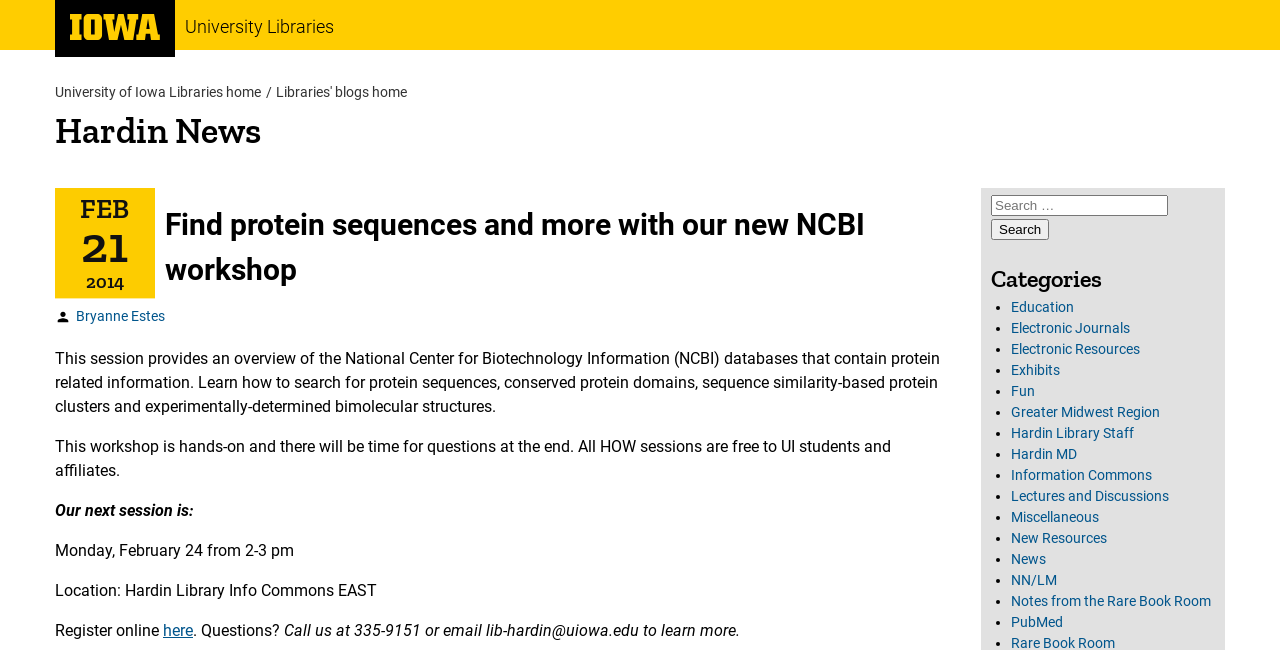What is the name of the library?
Refer to the image and provide a one-word or short phrase answer.

Hardin Library